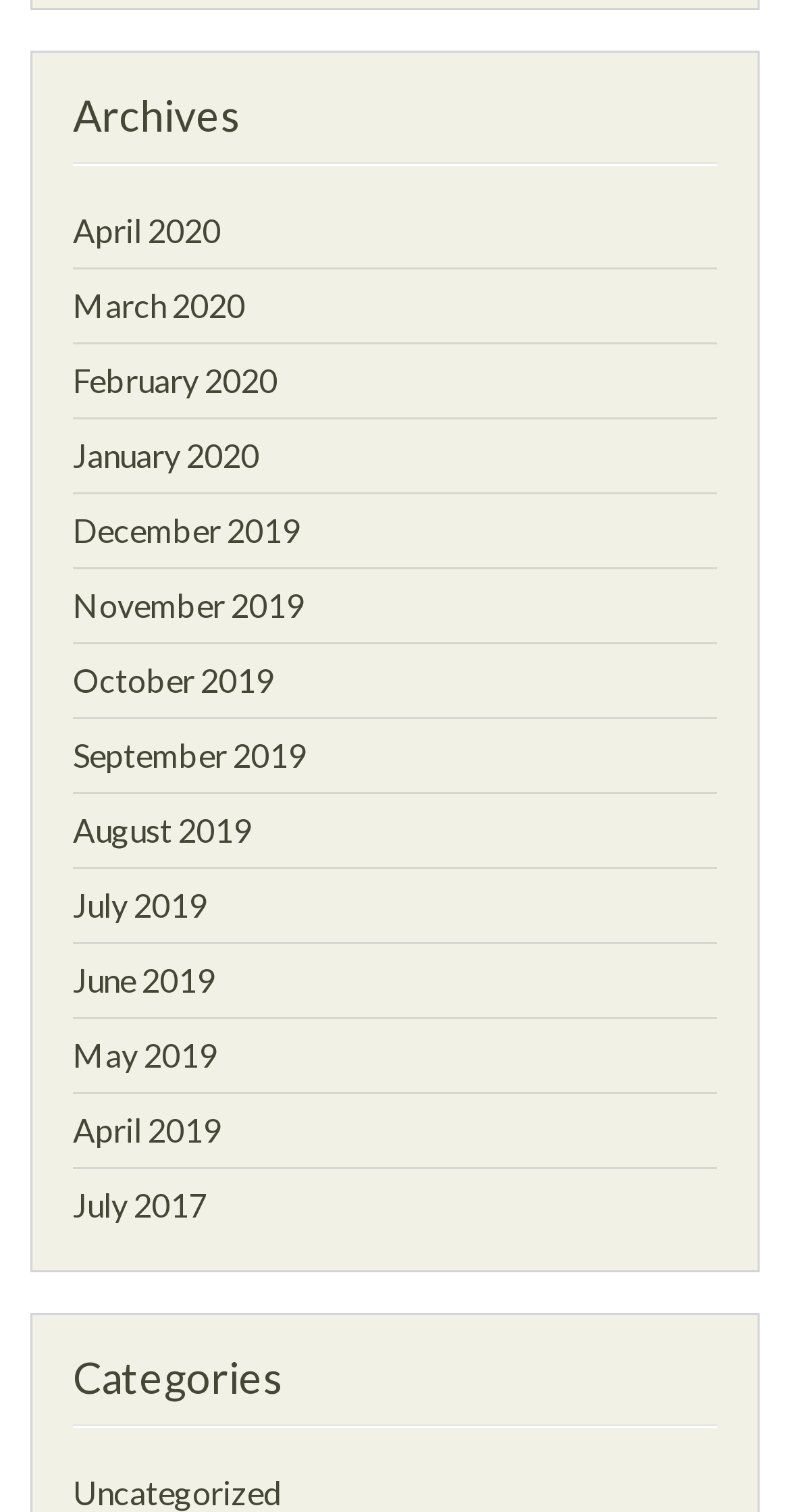Given the element description: "March 2020", predict the bounding box coordinates of the UI element it refers to, using four float numbers between 0 and 1, i.e., [left, top, right, bottom].

[0.092, 0.189, 0.31, 0.214]